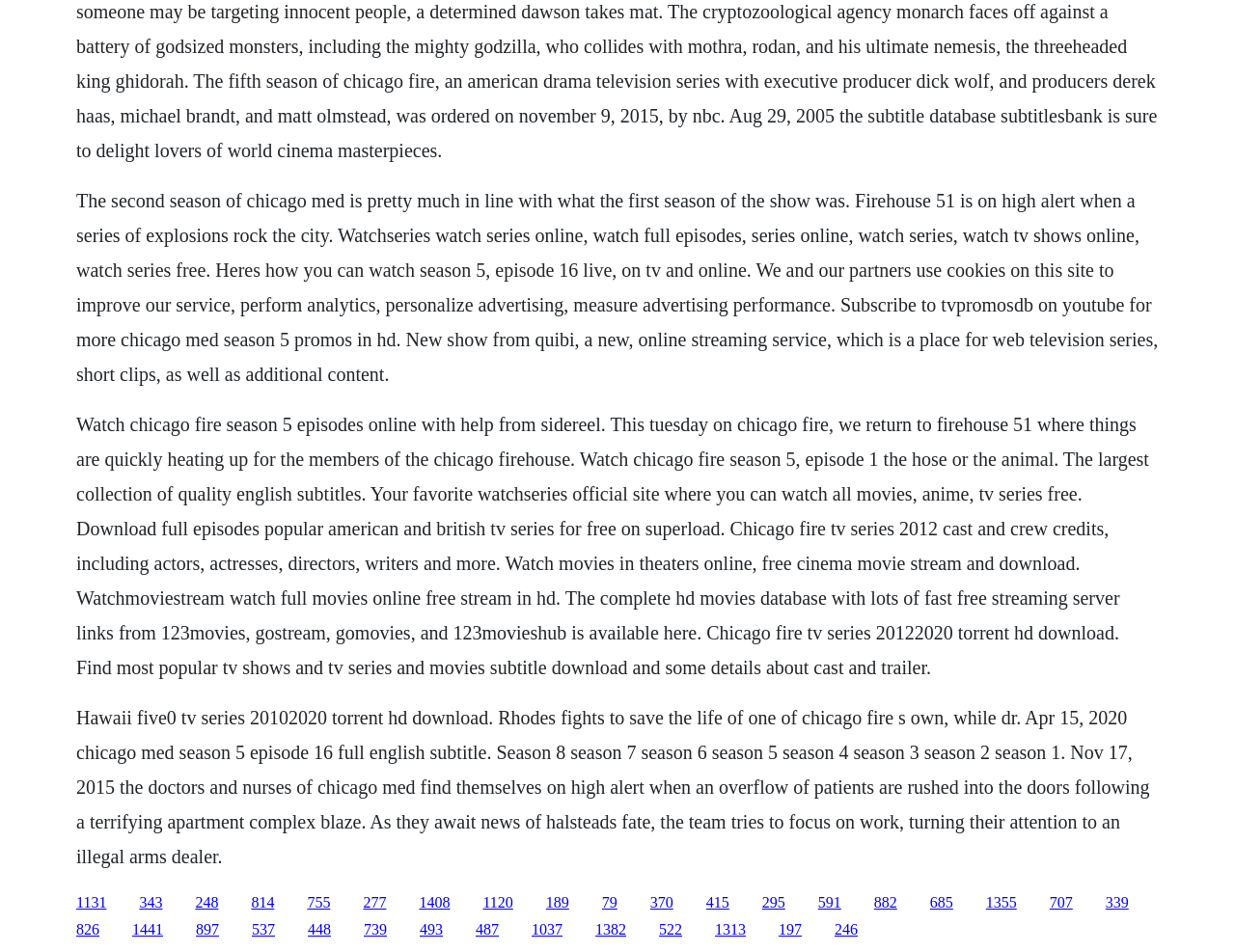What type of content is available on this webpage?
Your answer should be a single word or phrase derived from the screenshot.

TV series information